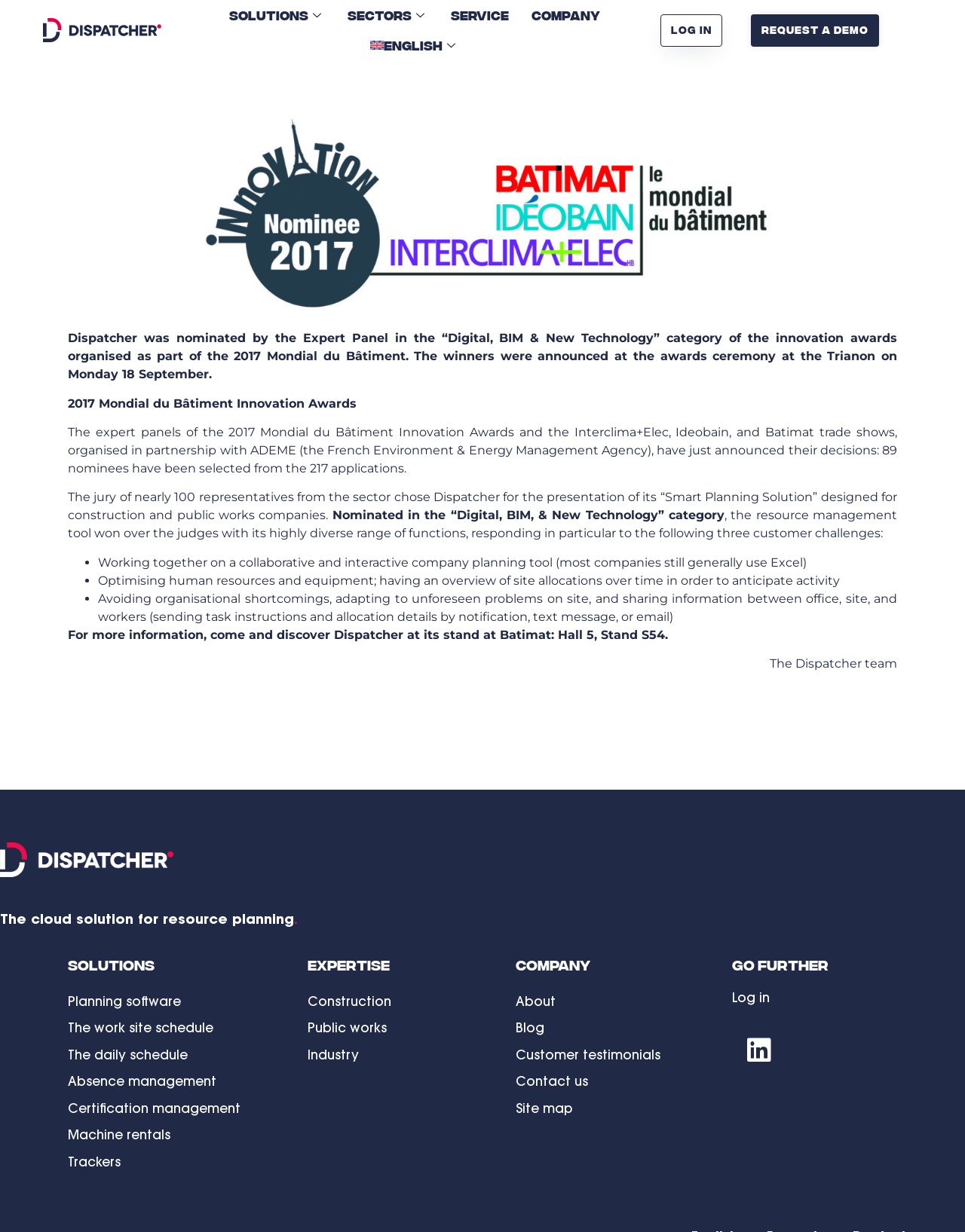Find the bounding box coordinates of the element to click in order to complete this instruction: "Click on the SOLUTIONS link". The bounding box coordinates must be four float numbers between 0 and 1, denoted as [left, top, right, bottom].

[0.226, 0.0, 0.349, 0.024]